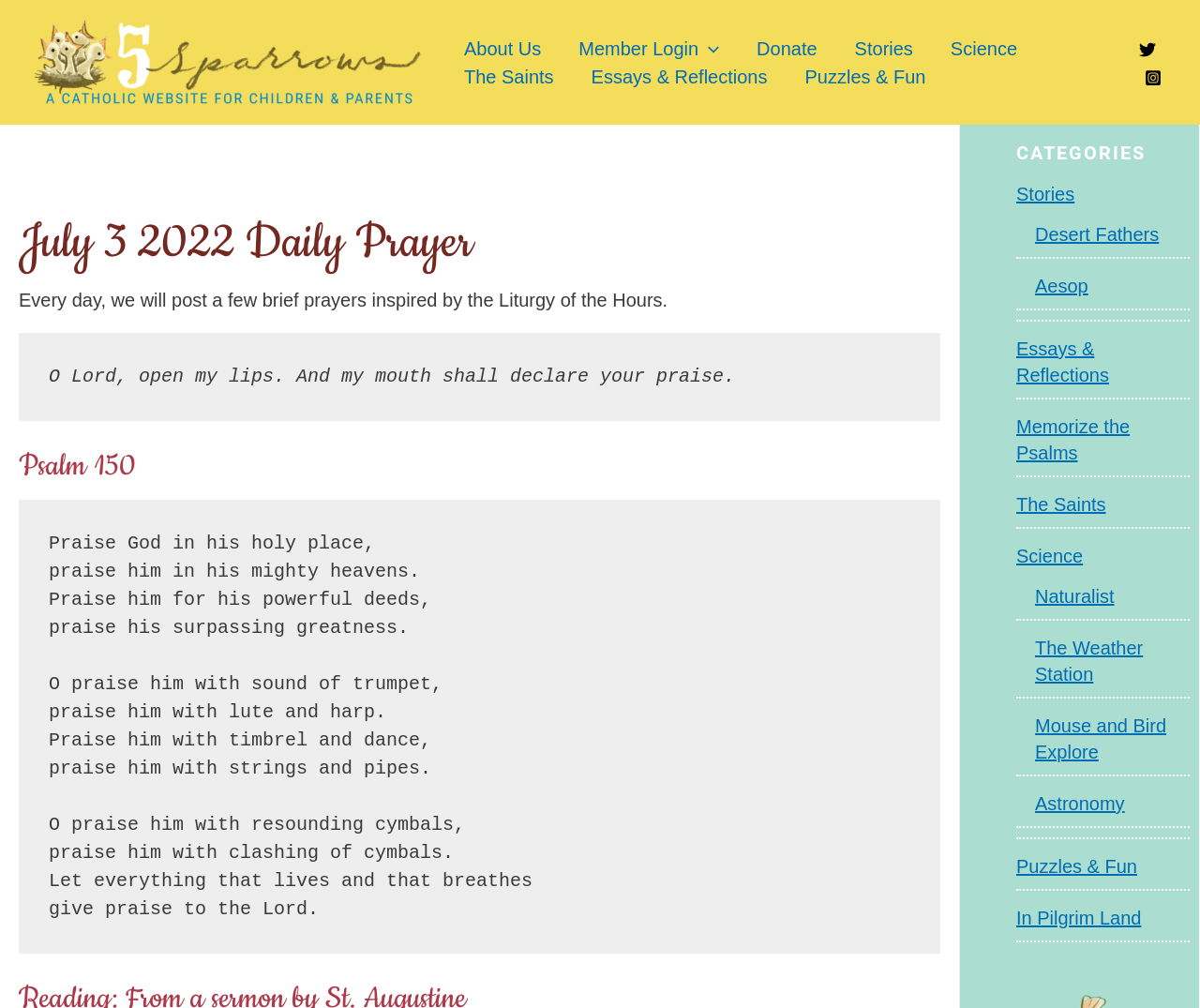Extract the bounding box of the UI element described as: "In Pilgrim Land".

[0.847, 0.9, 0.951, 0.921]